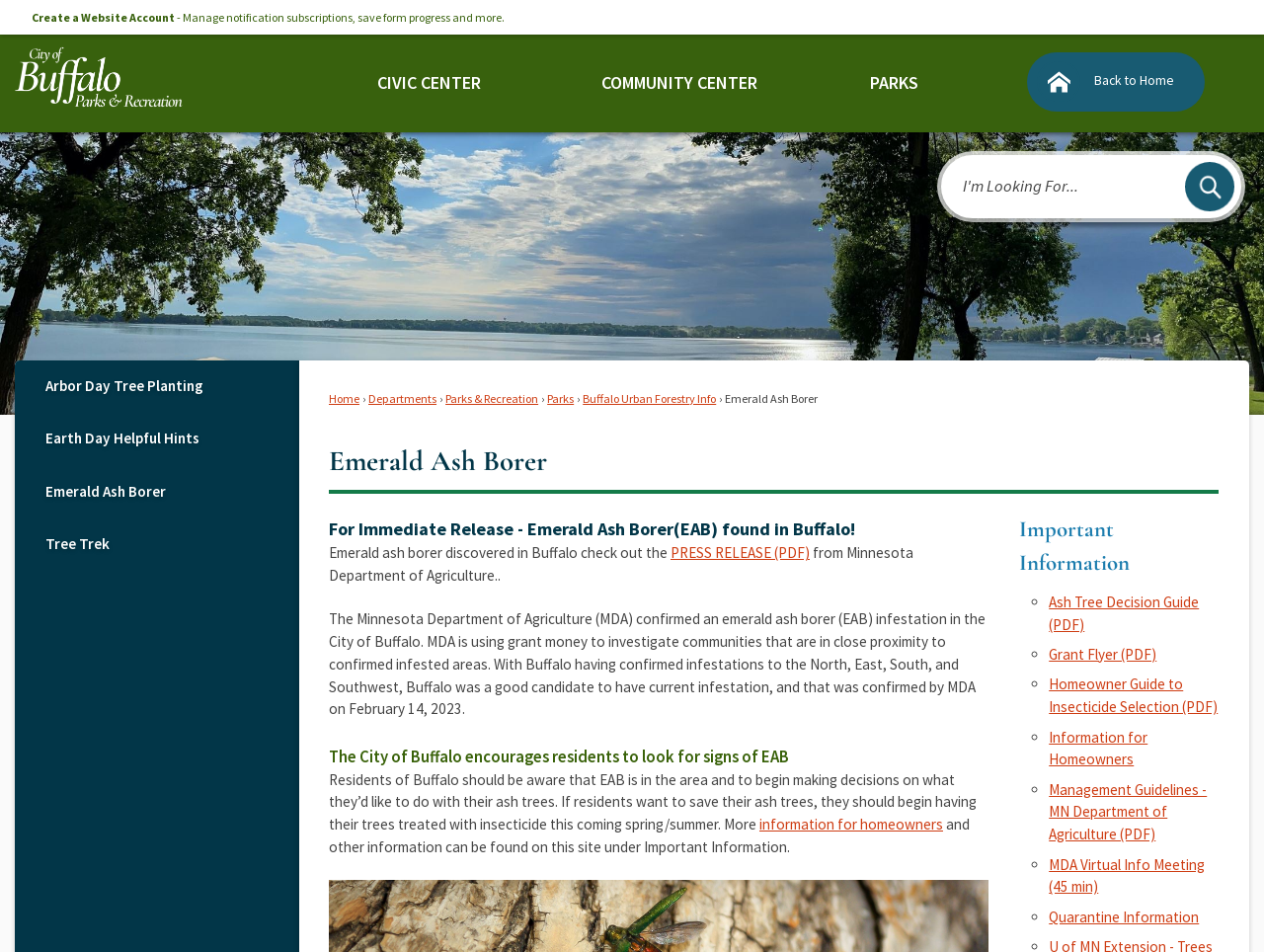Identify the bounding box for the UI element that is described as follows: "Emerald Ash Borer".

[0.012, 0.489, 0.236, 0.544]